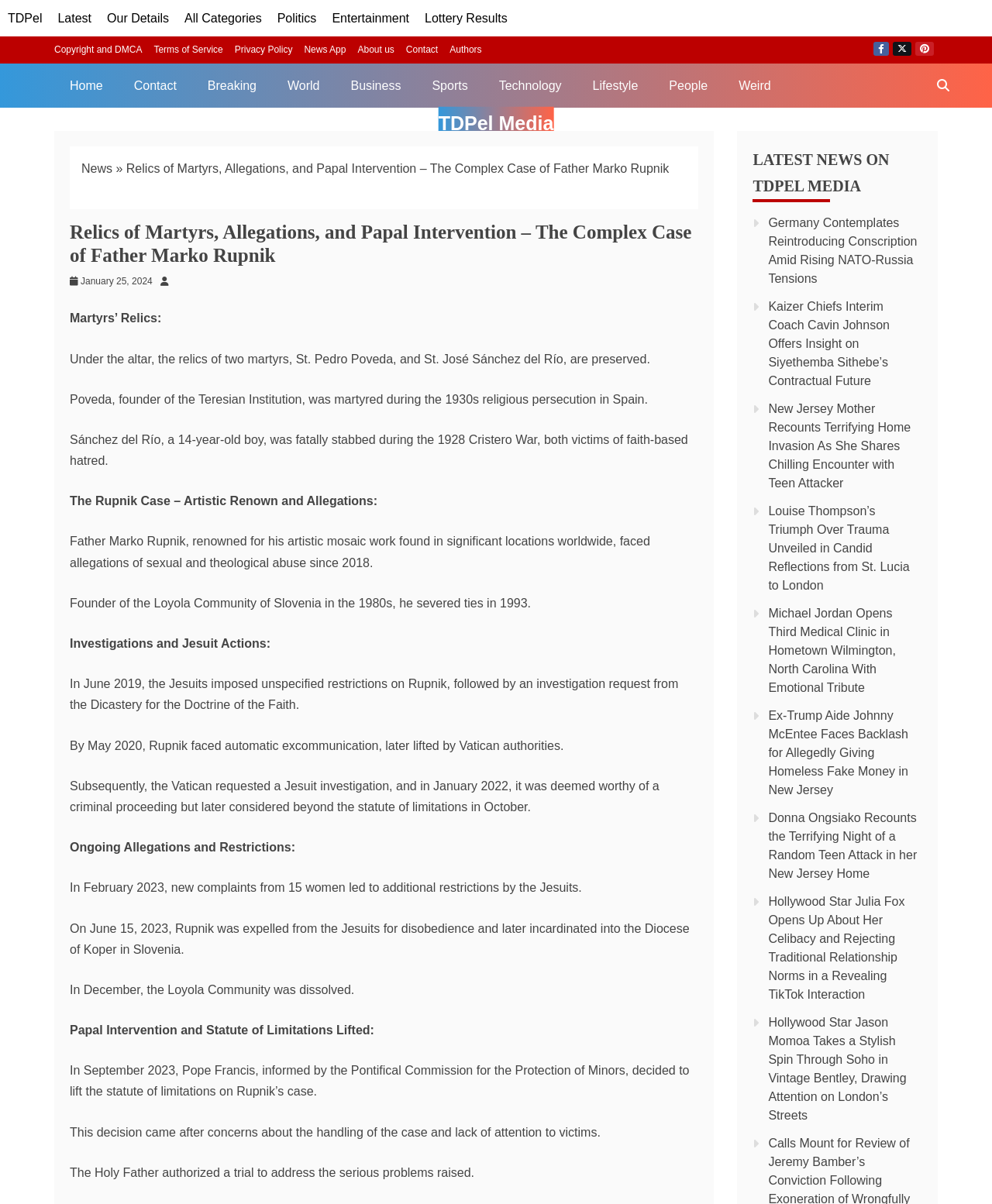Locate the bounding box coordinates of the element that should be clicked to fulfill the instruction: "Read the latest news on TDPel Media".

[0.775, 0.179, 0.925, 0.237]